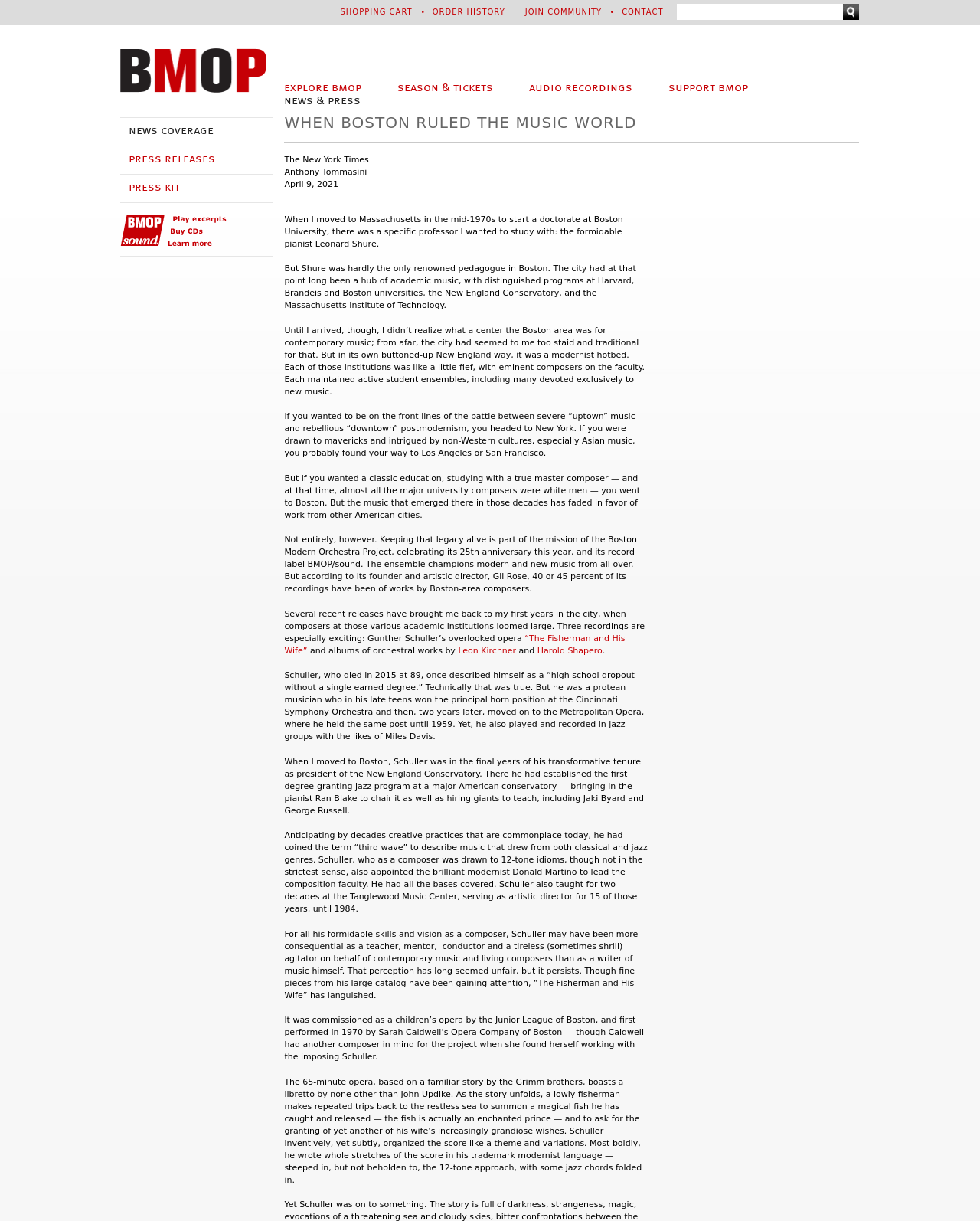Who is the founder and artistic director of BMOP?
Answer the question based on the image using a single word or a brief phrase.

Gil Rose